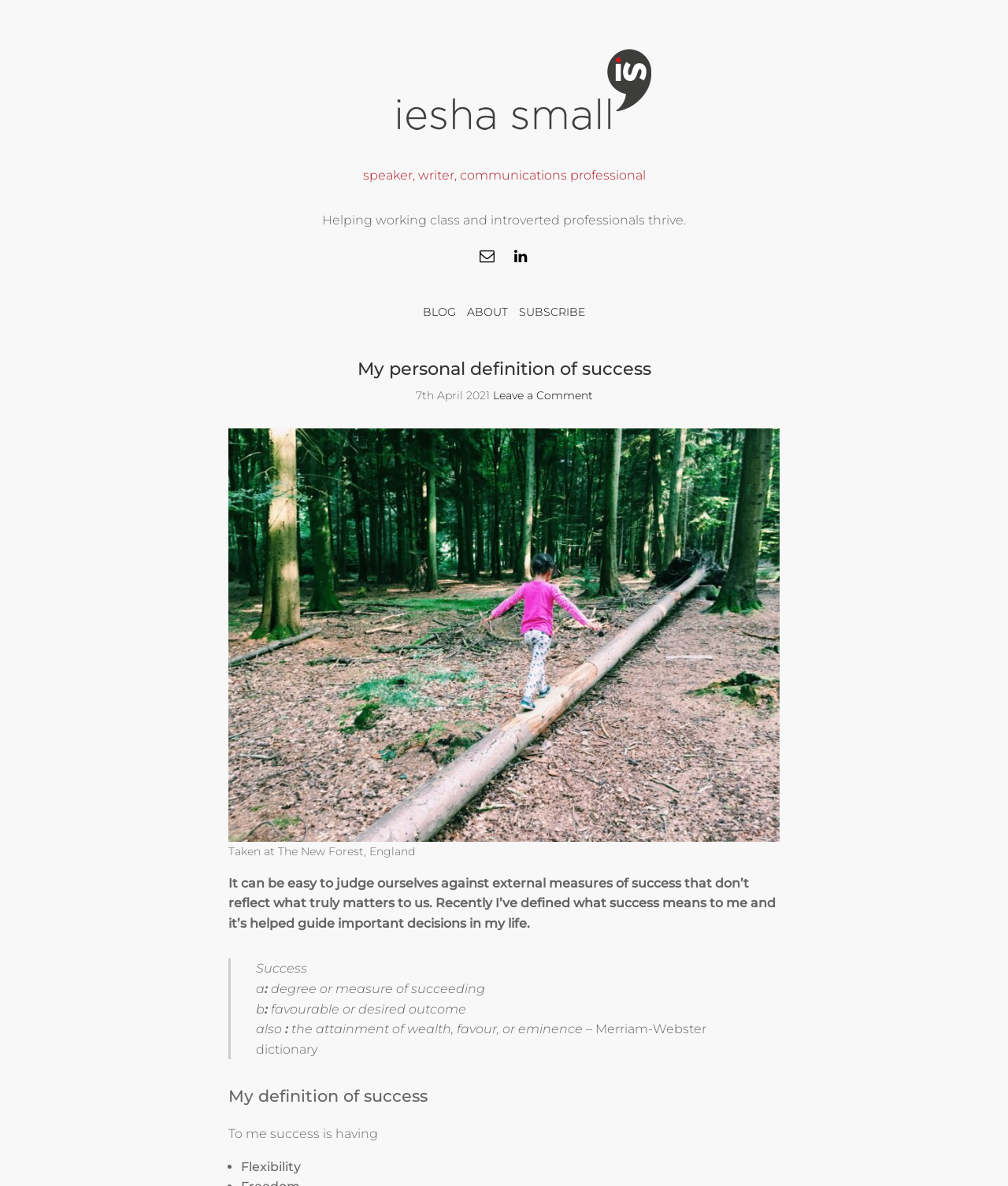What is the source of the definition of success?
Provide a concise answer using a single word or phrase based on the image.

Merriam-Webster dictionary